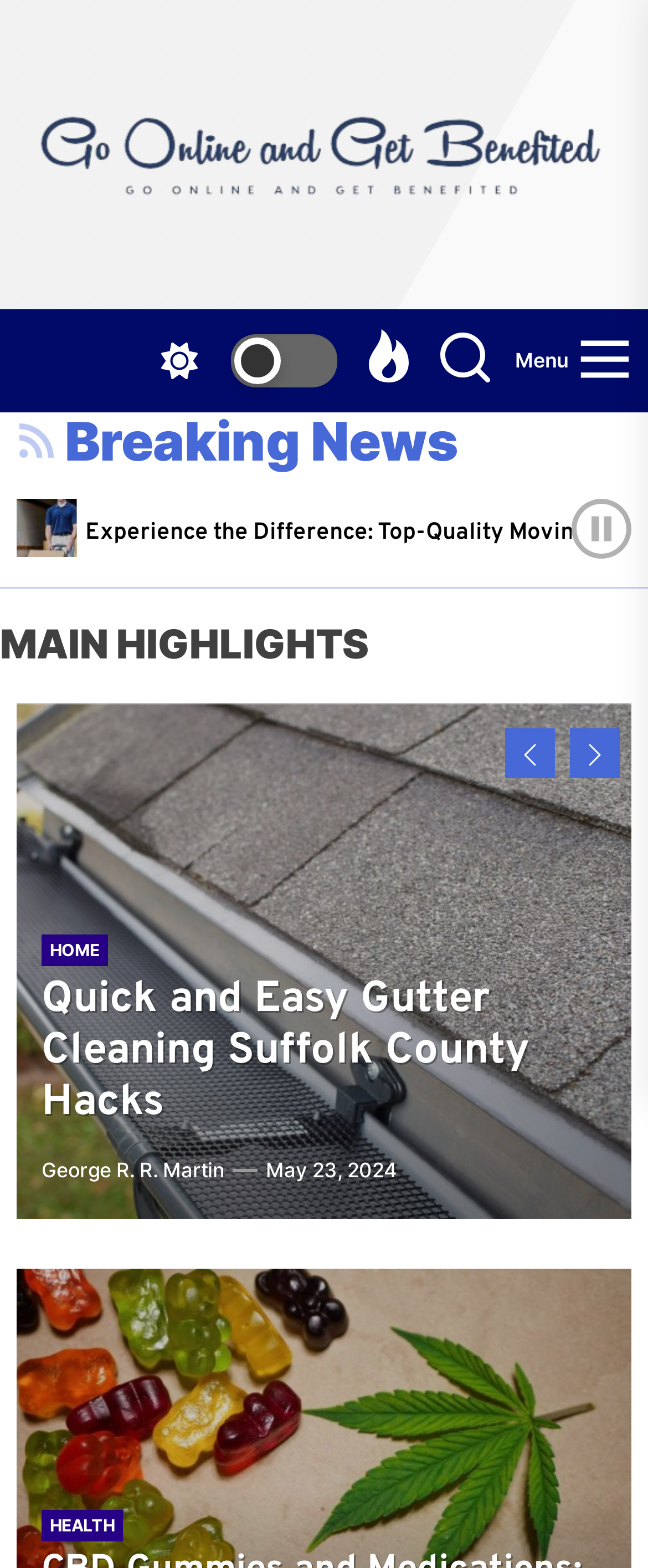What is the date mentioned in the article?
Please ensure your answer to the question is detailed and covers all necessary aspects.

The date 'May 23, 2024' is mentioned in the article, which is likely to be the publication or update date of the article.